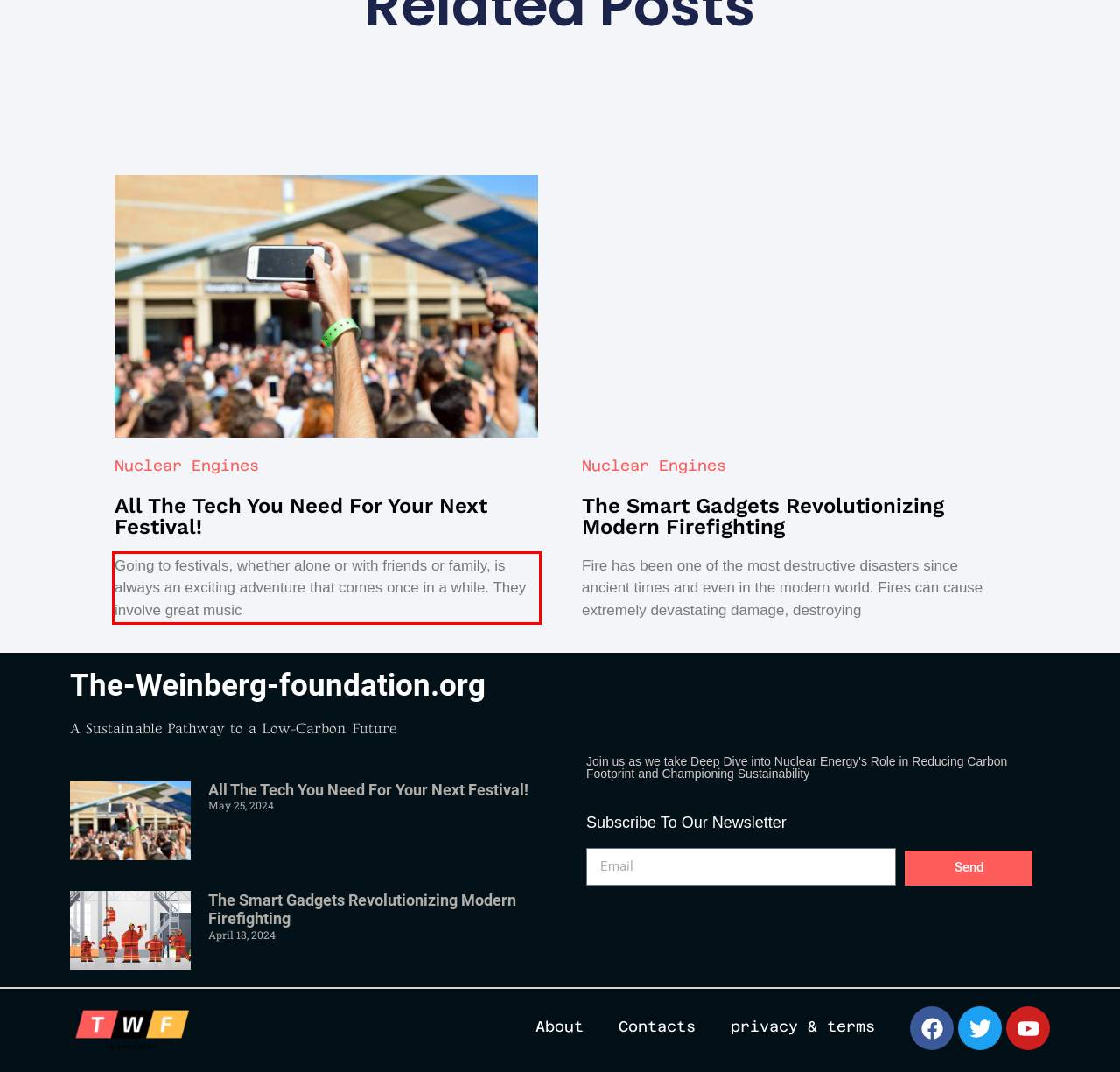In the given screenshot, locate the red bounding box and extract the text content from within it.

Going to festivals, whether alone or with friends or family, is always an exciting adventure that comes once in a while. They involve great music